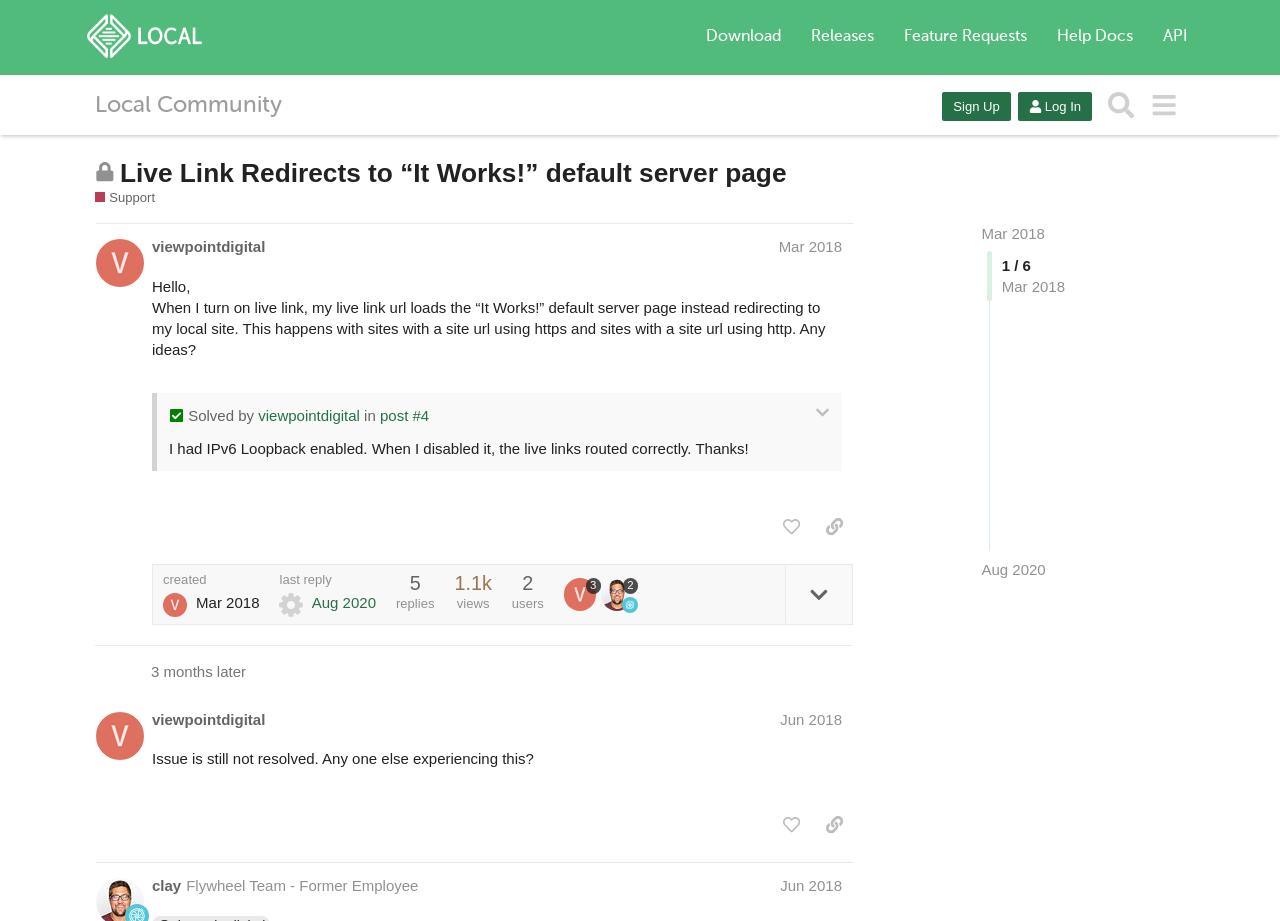Please identify the coordinates of the bounding box for the clickable region that will accomplish this instruction: "Click on the 'like this post' button".

[0.604, 0.554, 0.633, 0.591]